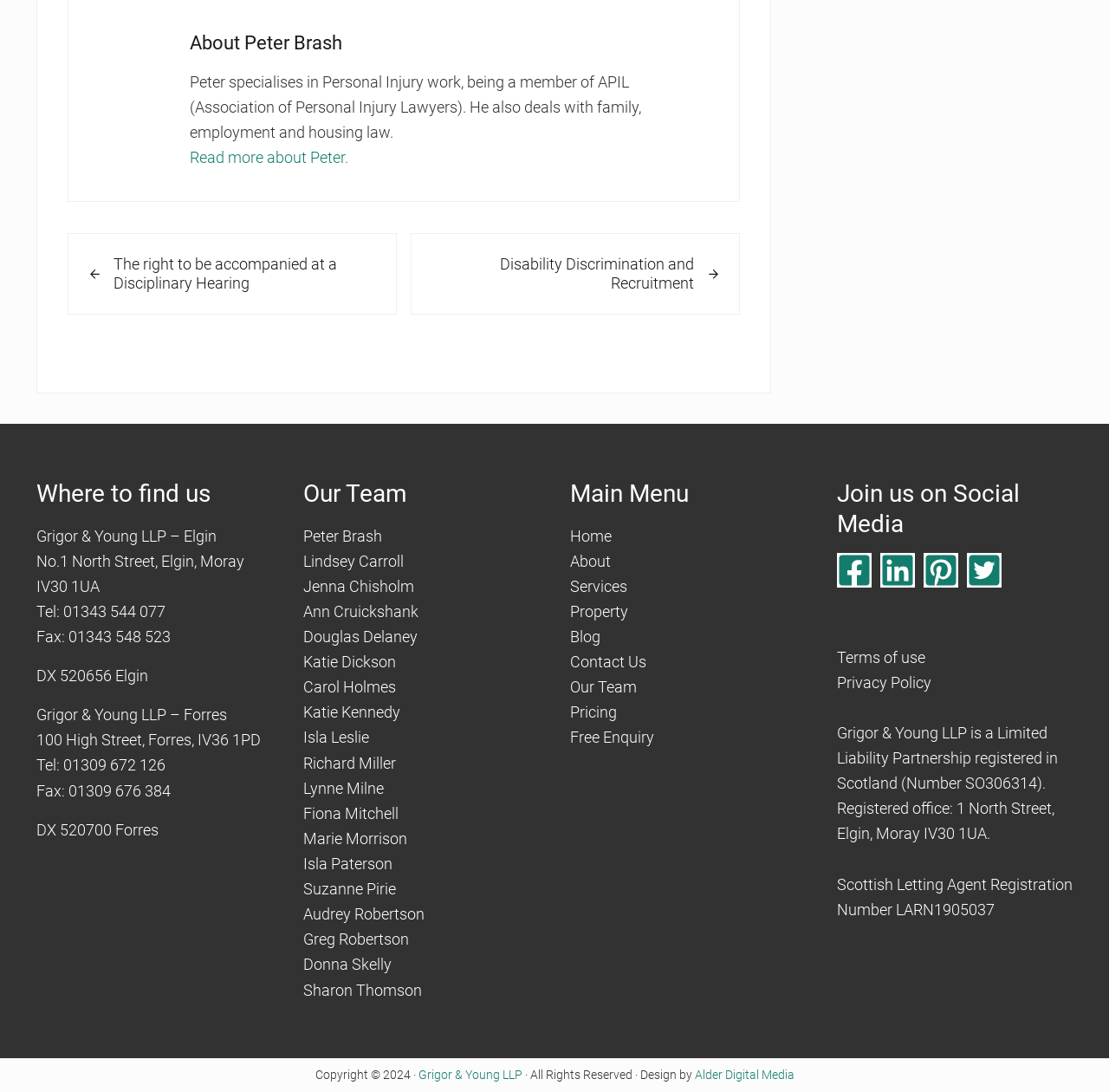Show the bounding box coordinates of the element that should be clicked to complete the task: "Follow Grigor & Young LLP on Facebook.".

[0.755, 0.506, 0.794, 0.538]